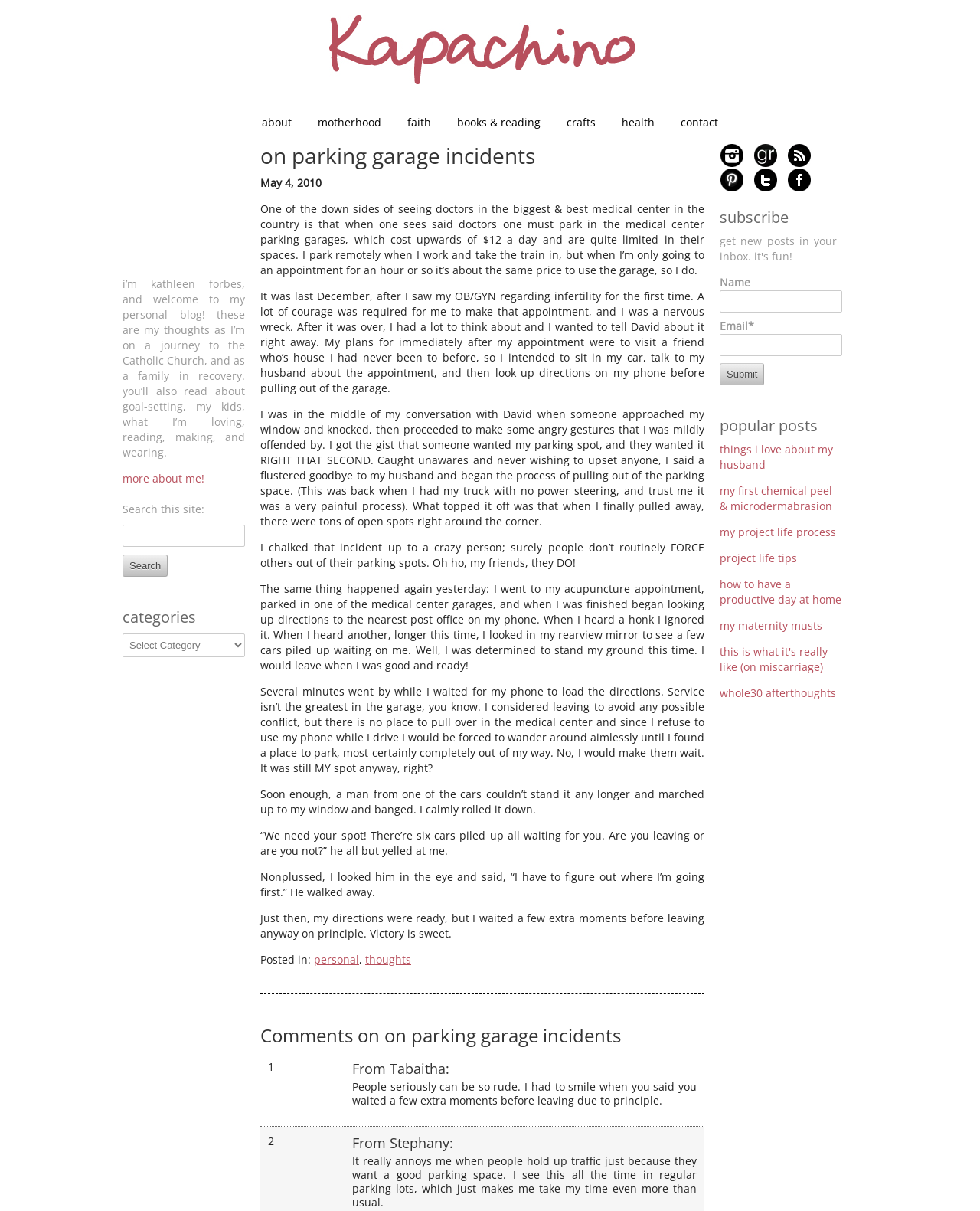How many comments are there on the article? Based on the image, give a response in one word or a short phrase.

2